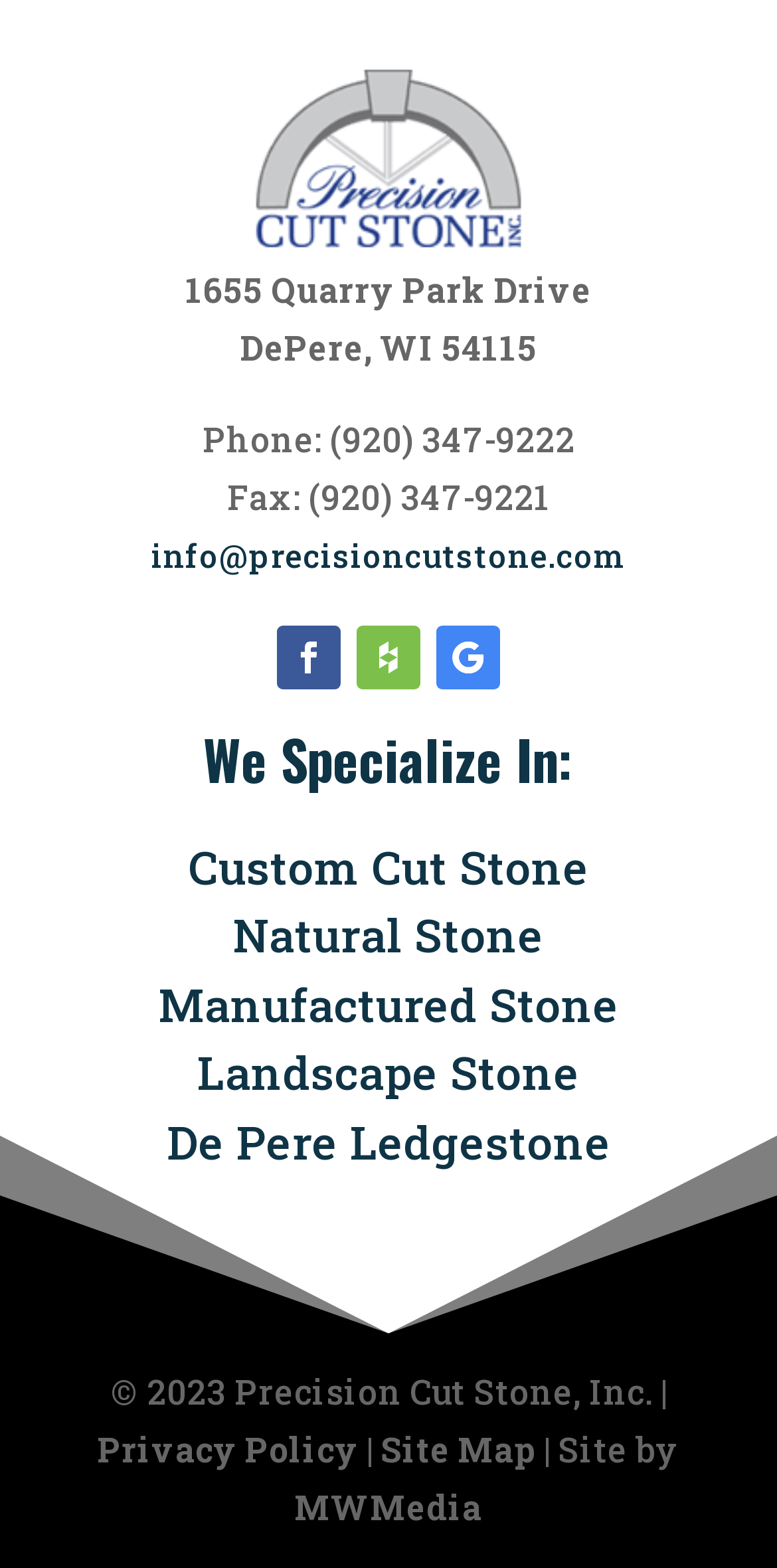Find the bounding box coordinates of the element to click in order to complete the given instruction: "Check the privacy policy."

[0.126, 0.91, 0.462, 0.939]